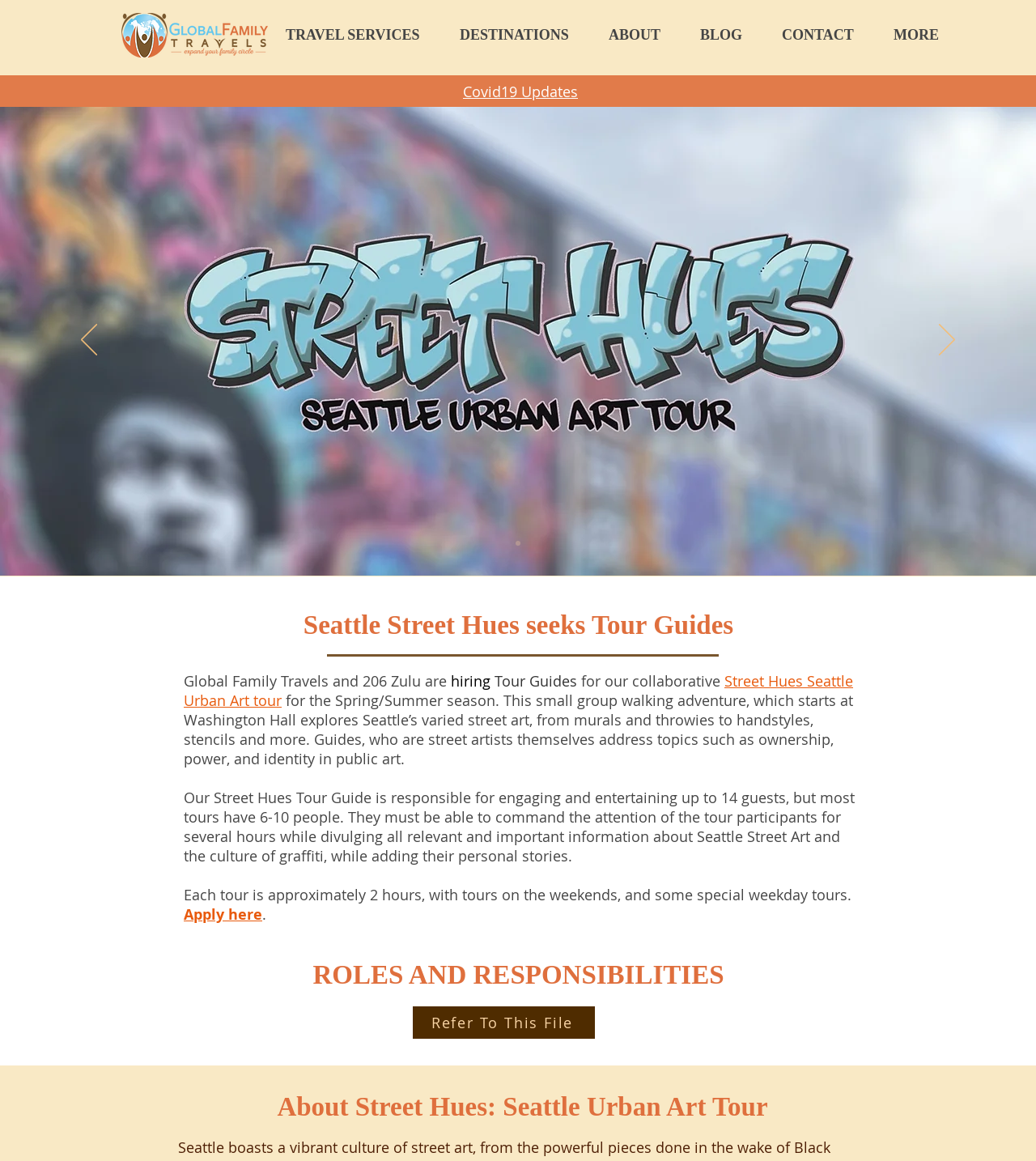Identify the bounding box coordinates for the element you need to click to achieve the following task: "Read the 'Covid19 Updates' page". The coordinates must be four float values ranging from 0 to 1, formatted as [left, top, right, bottom].

[0.447, 0.07, 0.558, 0.087]